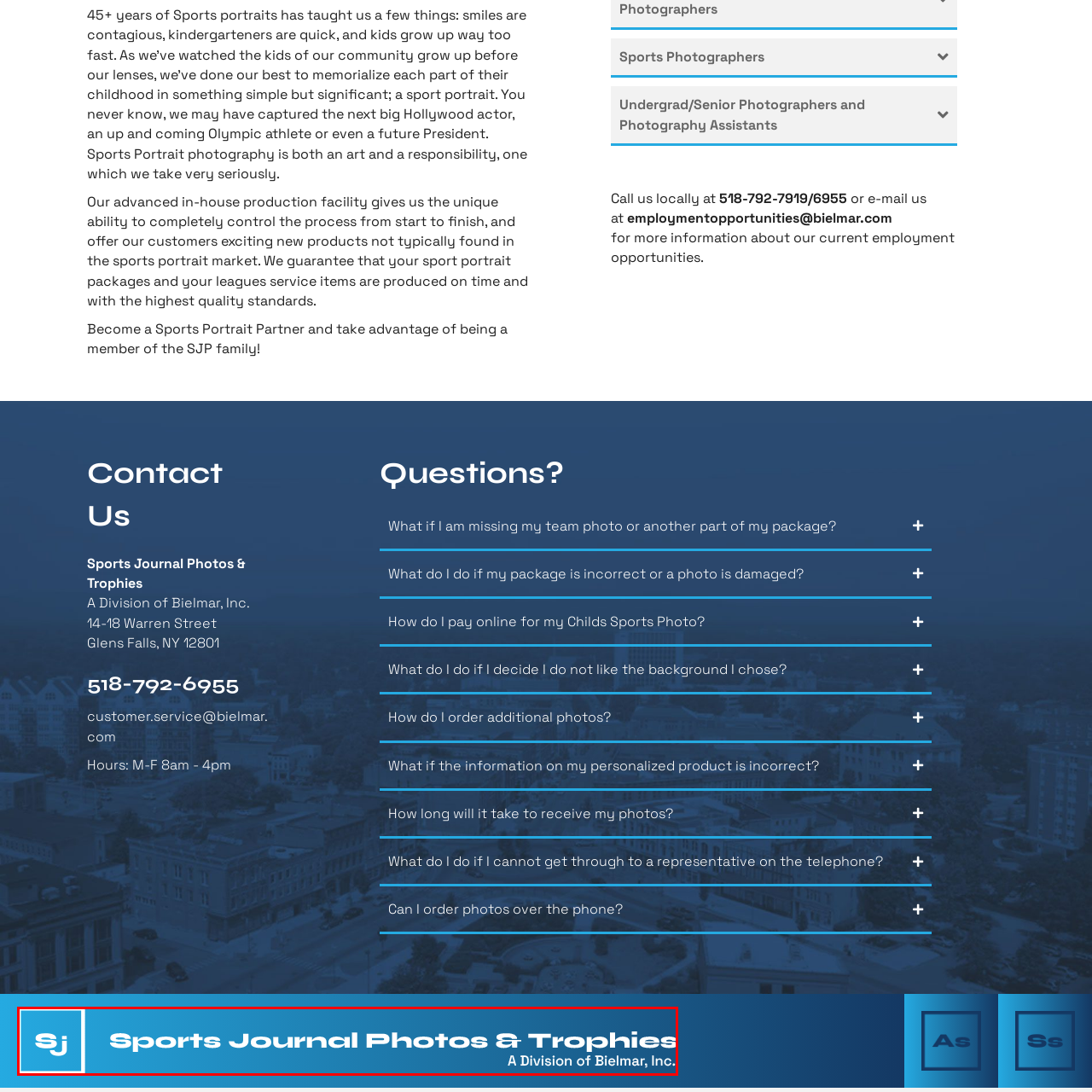Focus on the area highlighted by the red bounding box and give a thorough response to the following question, drawing from the image: What is written in bold, white letters?

The name 'Sports Journal Photos & Trophies' is rendered in bold, white letters below the initials 'Sj', emphasizing the focus on sports photography and trophies.